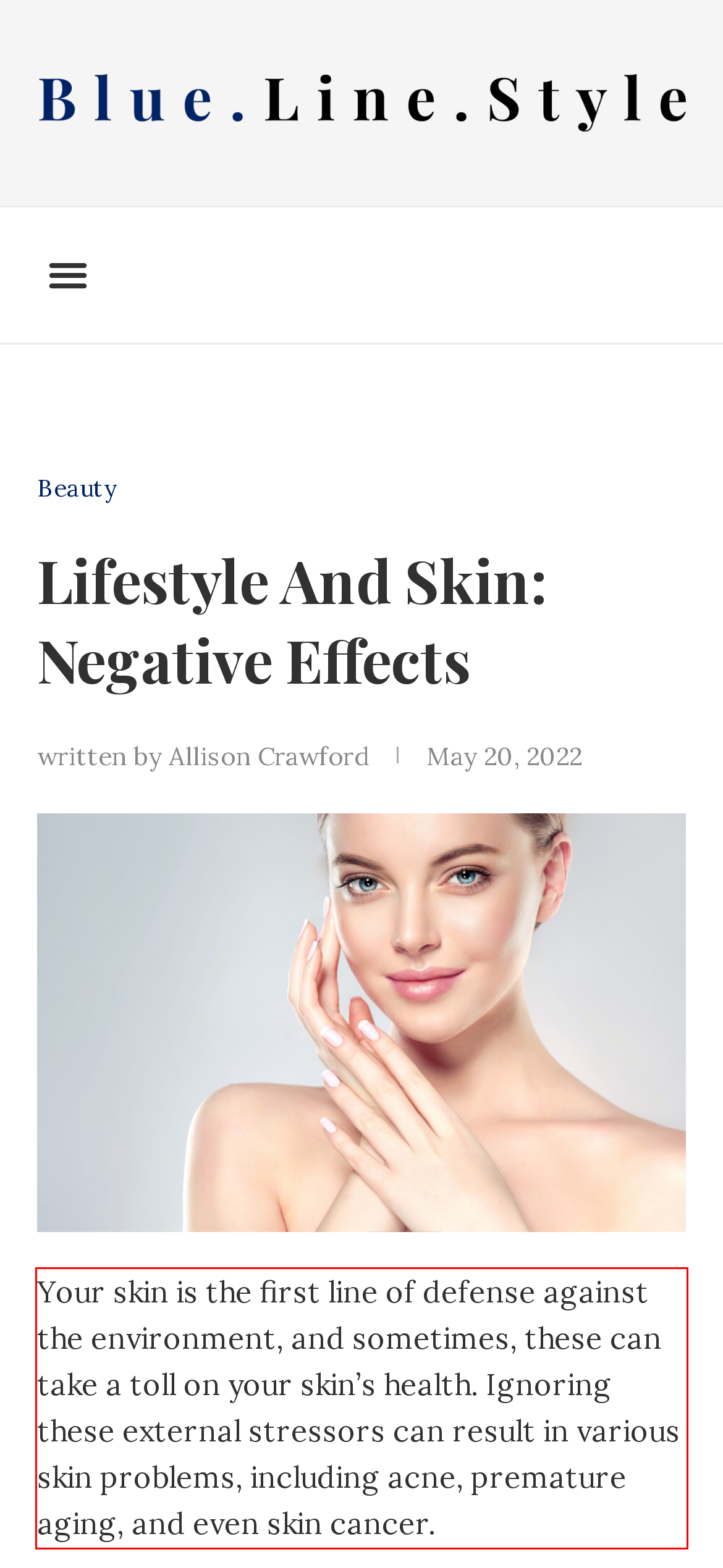You are given a screenshot of a webpage with a UI element highlighted by a red bounding box. Please perform OCR on the text content within this red bounding box.

Your skin is the first line of defense against the environment, and sometimes, these can take a toll on your skin’s health. Ignoring these external stressors can result in various skin problems, including acne, premature aging, and even skin cancer.